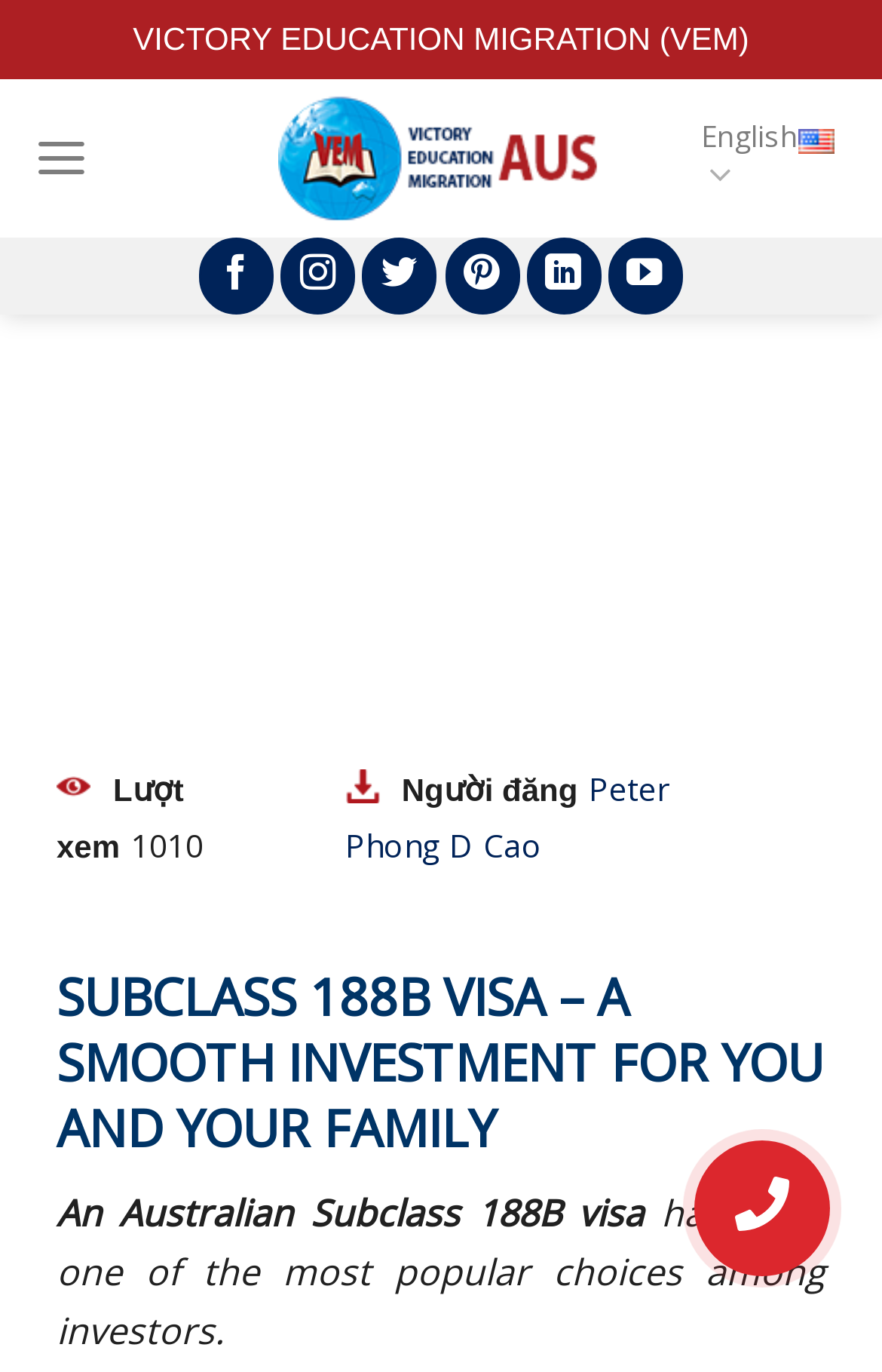What is the topic of the main article?
Using the image as a reference, give an elaborate response to the question.

The topic of the main article can be determined by reading the heading element, which says 'SUBCLASS 188B VISA – A SMOOTH INVESTMENT FOR YOU AND YOUR FAMILY'. This indicates that the article is about the Subclass 188B visa.